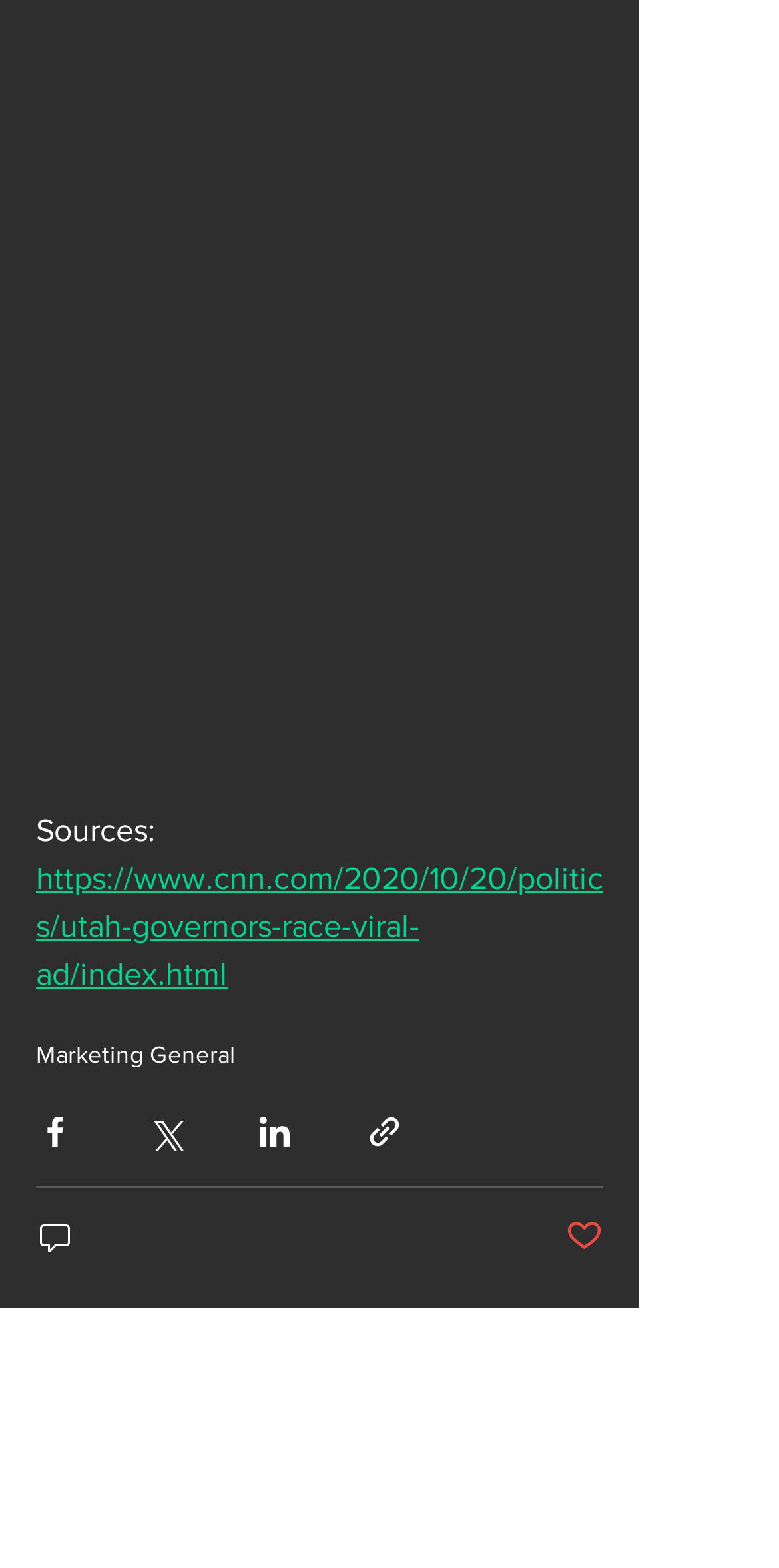Indicate the bounding box coordinates of the element that needs to be clicked to satisfy the following instruction: "Visit the CNN article". The coordinates should be four float numbers between 0 and 1, i.e., [left, top, right, bottom].

[0.046, 0.549, 0.774, 0.632]